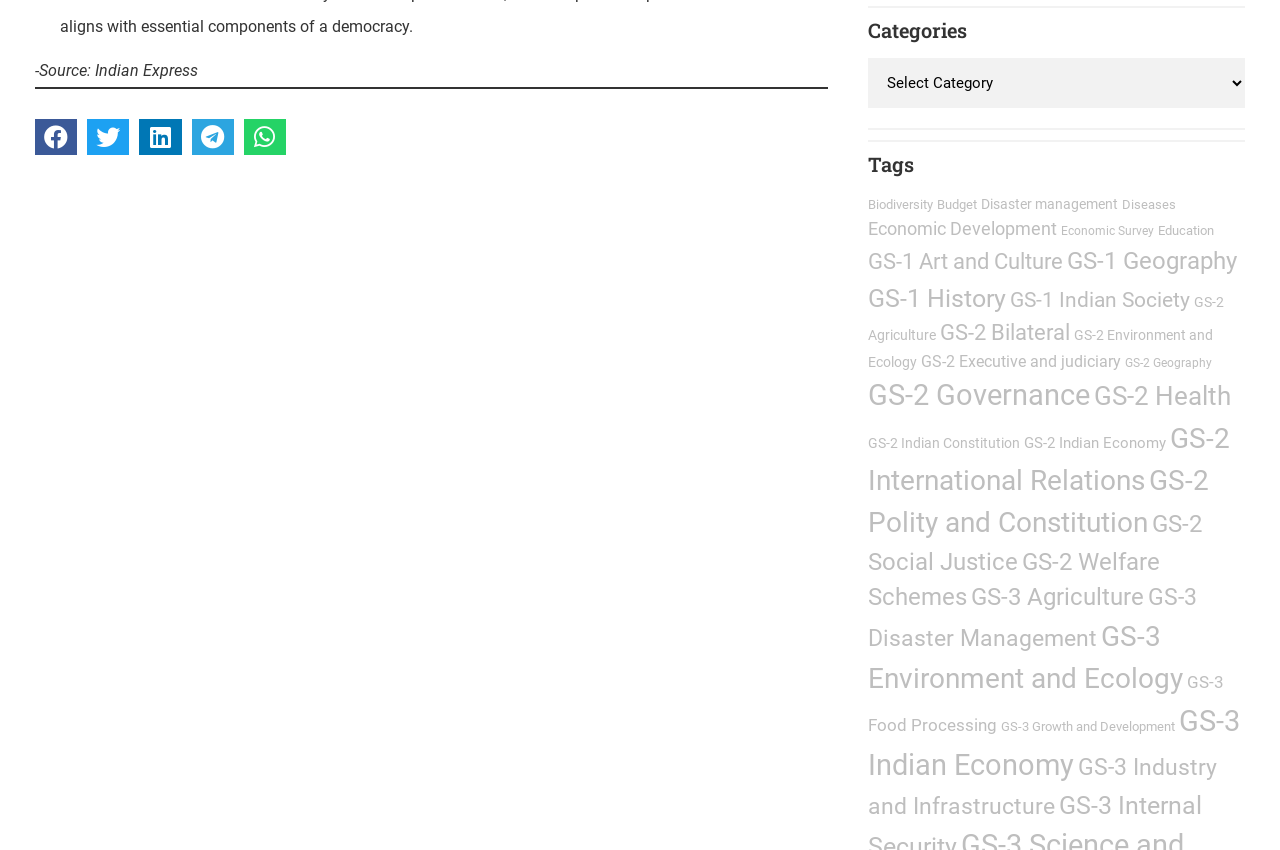Show me the bounding box coordinates of the clickable region to achieve the task as per the instruction: "View GS-1 Art and Culture".

[0.678, 0.293, 0.831, 0.323]